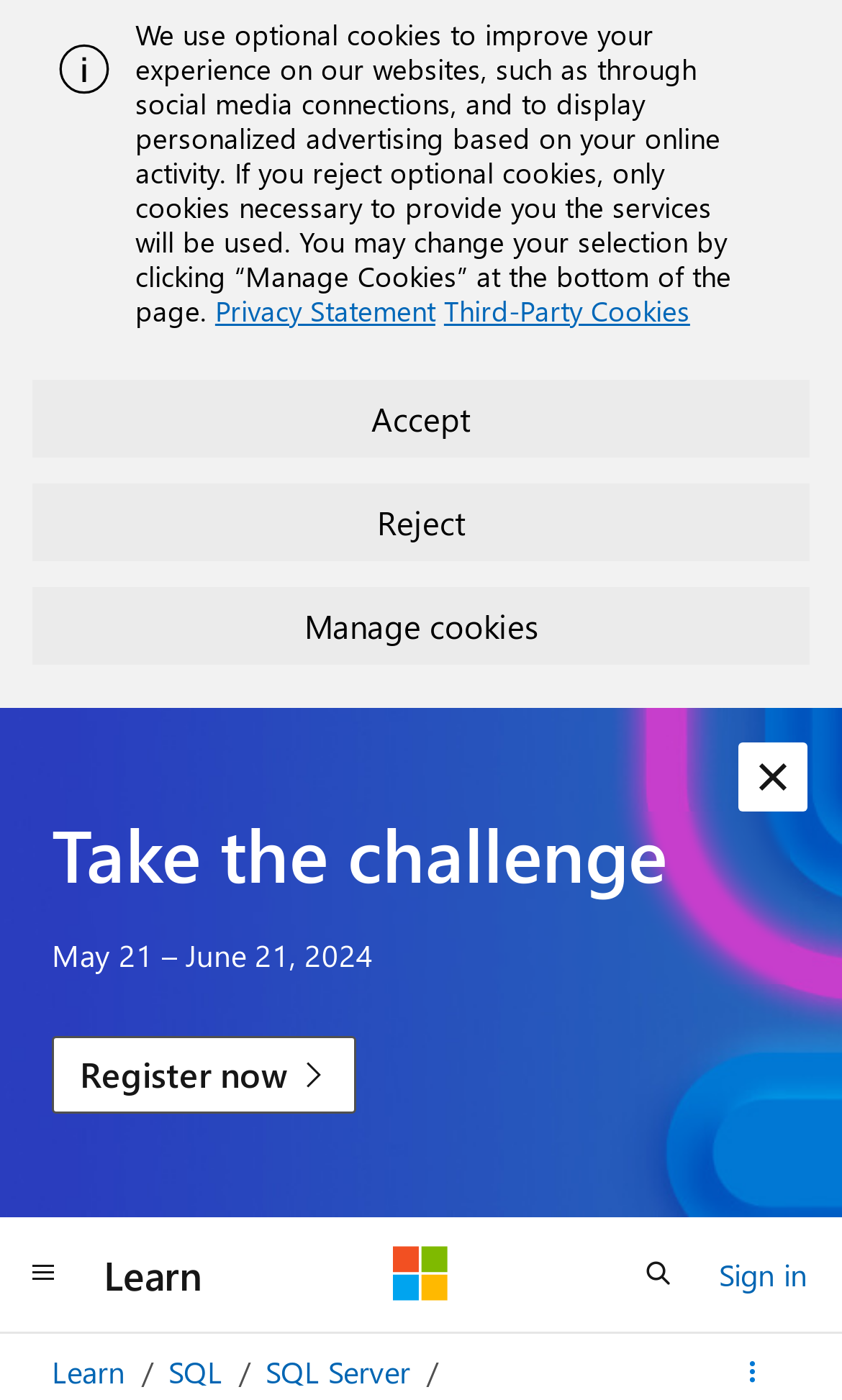Determine the main heading of the webpage and generate its text.

Restore a SQL Server Database to a Point in Time (Full Recovery Model)